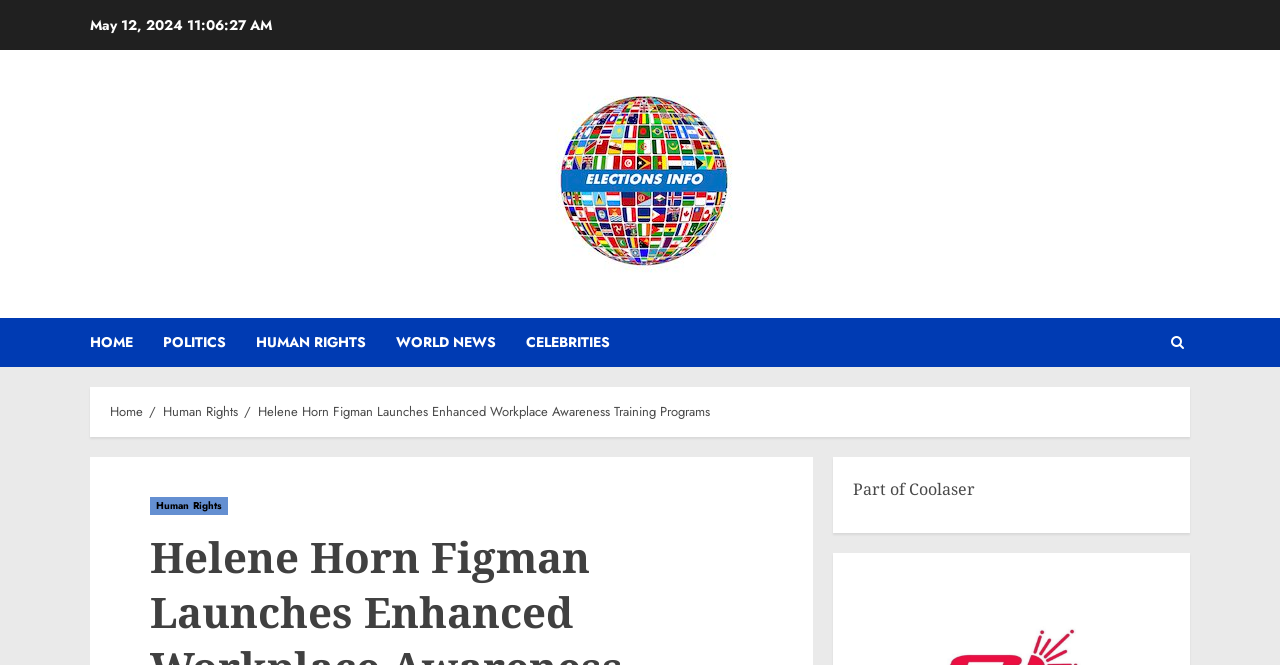What is the text next to the 'elections info' link?
We need a detailed and exhaustive answer to the question. Please elaborate.

The 'elections info' link is located at coordinates [0.422, 0.12, 0.578, 0.432], and next to it is a static text element with the date 'May 12, 2024' at coordinates [0.07, 0.023, 0.146, 0.053].